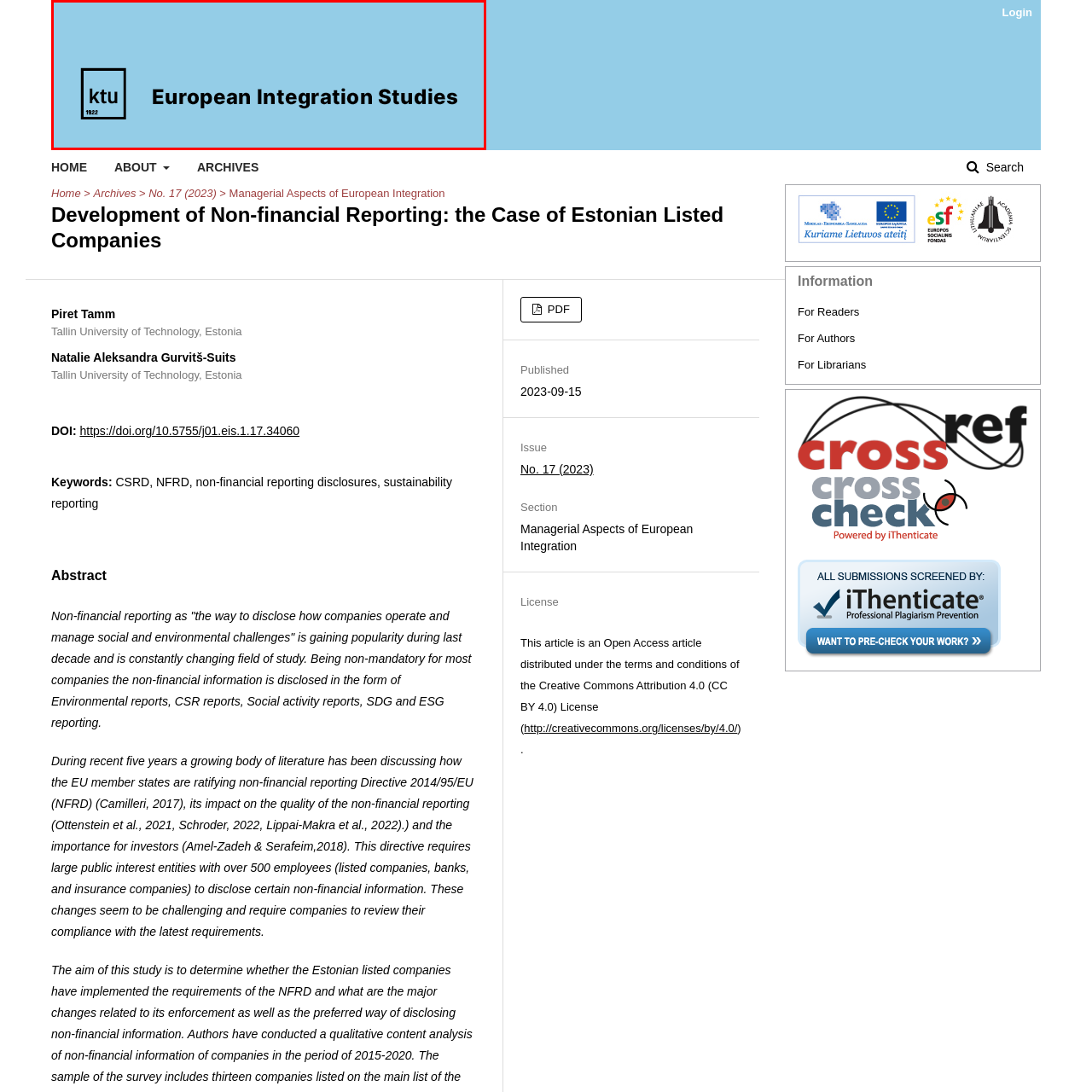Explain in detail what is happening in the red-marked area of the image.

The image features the logo of "European Integration Studies," showcasing a minimalist design against a light blue background. Prominently displayed is the acronym "ktu" in a bold, modern font, paired with the full title "European Integration Studies" in striking black lettering. Below the acronym, the year "1922" is included, suggesting a longstanding tradition in research and publication. This logo symbolizes the journal’s focus on the themes of European integration and development, likely appealing to scholars and readers interested in these critical areas of study.